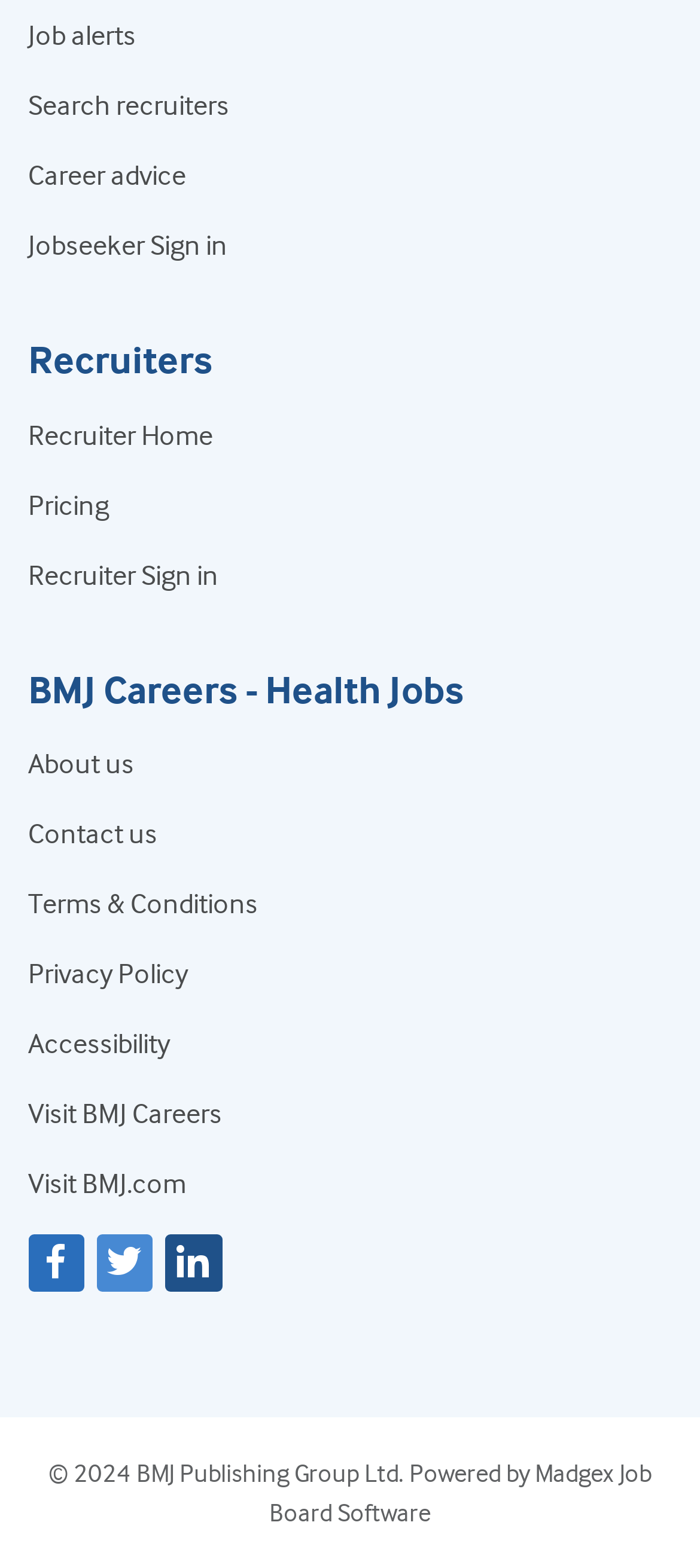Determine the bounding box coordinates (top-left x, top-left y, bottom-right x, bottom-right y) of the UI element described in the following text: Accessibility

[0.04, 0.656, 0.243, 0.677]